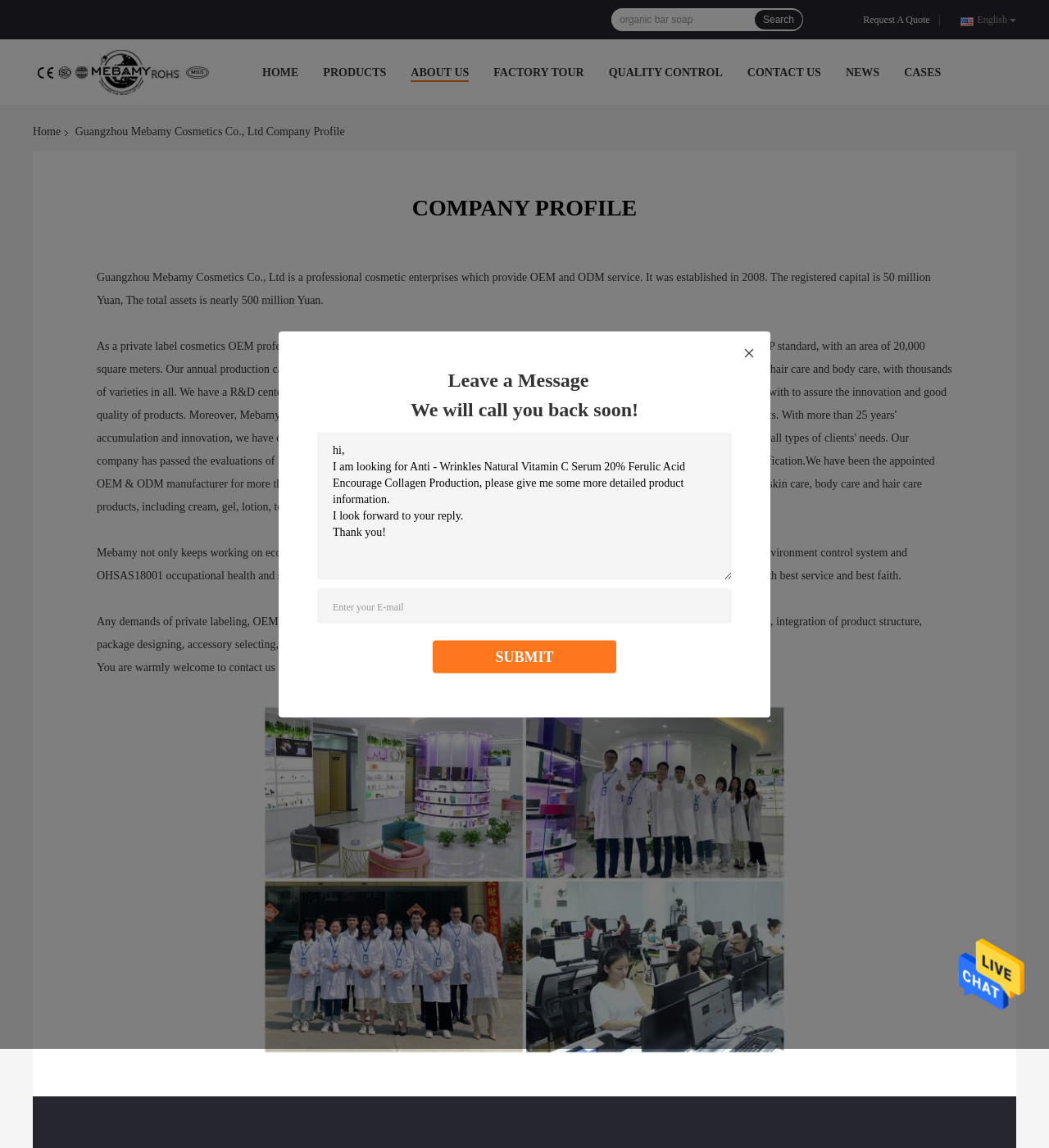Analyze the image and give a detailed response to the question:
What is the company name?

The company name can be found in the top-left corner of the webpage, where it is written as 'Guangzhou Mebamy Cosmetics Co., Ltd company profile'. It is also mentioned in the link 'Guangzhou Mebamy Cosmetics Co., Ltd' and the image with the same name.